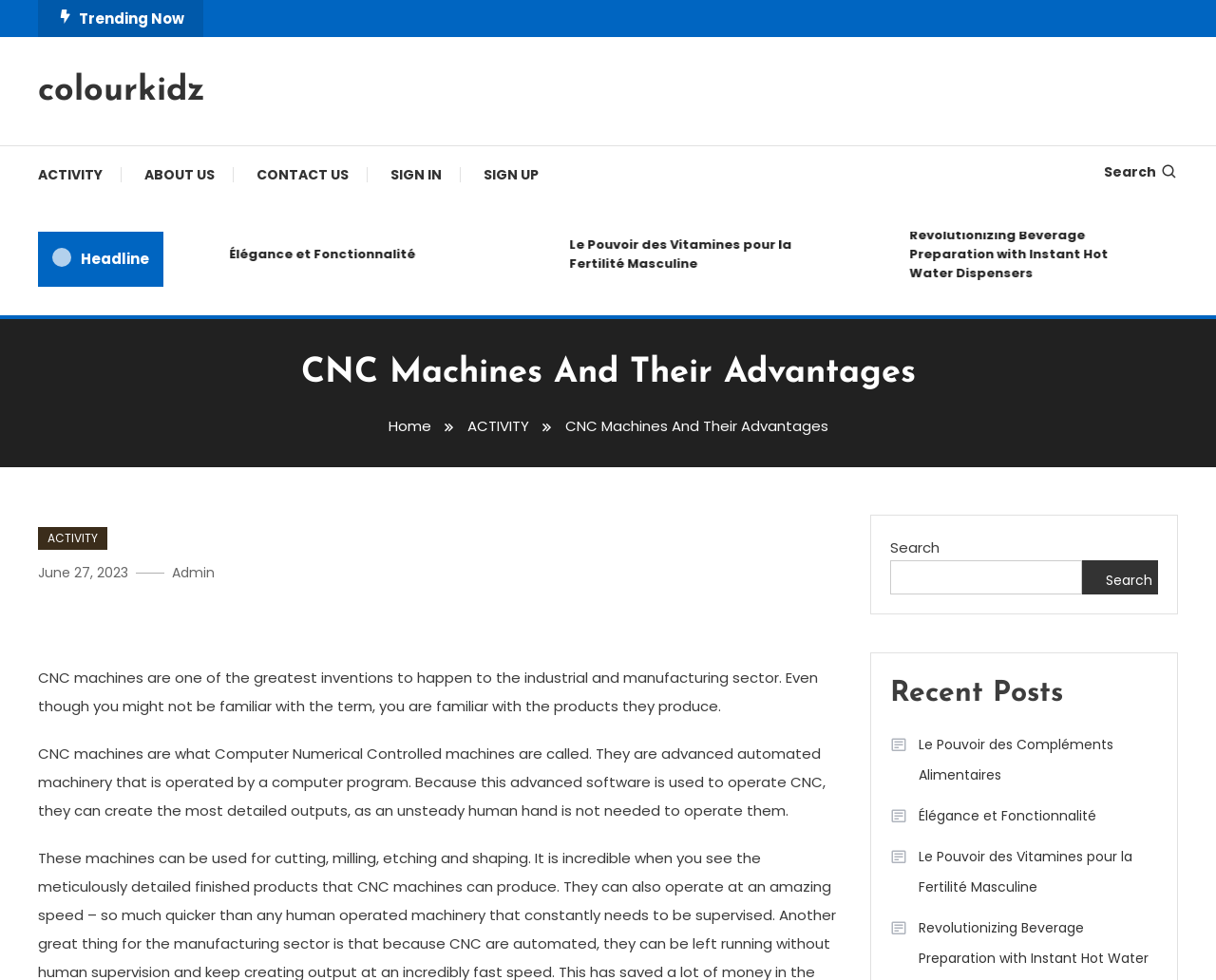Please identify the bounding box coordinates of the element's region that I should click in order to complete the following instruction: "View recent posts". The bounding box coordinates consist of four float numbers between 0 and 1, i.e., [left, top, right, bottom].

[0.732, 0.686, 0.952, 0.73]